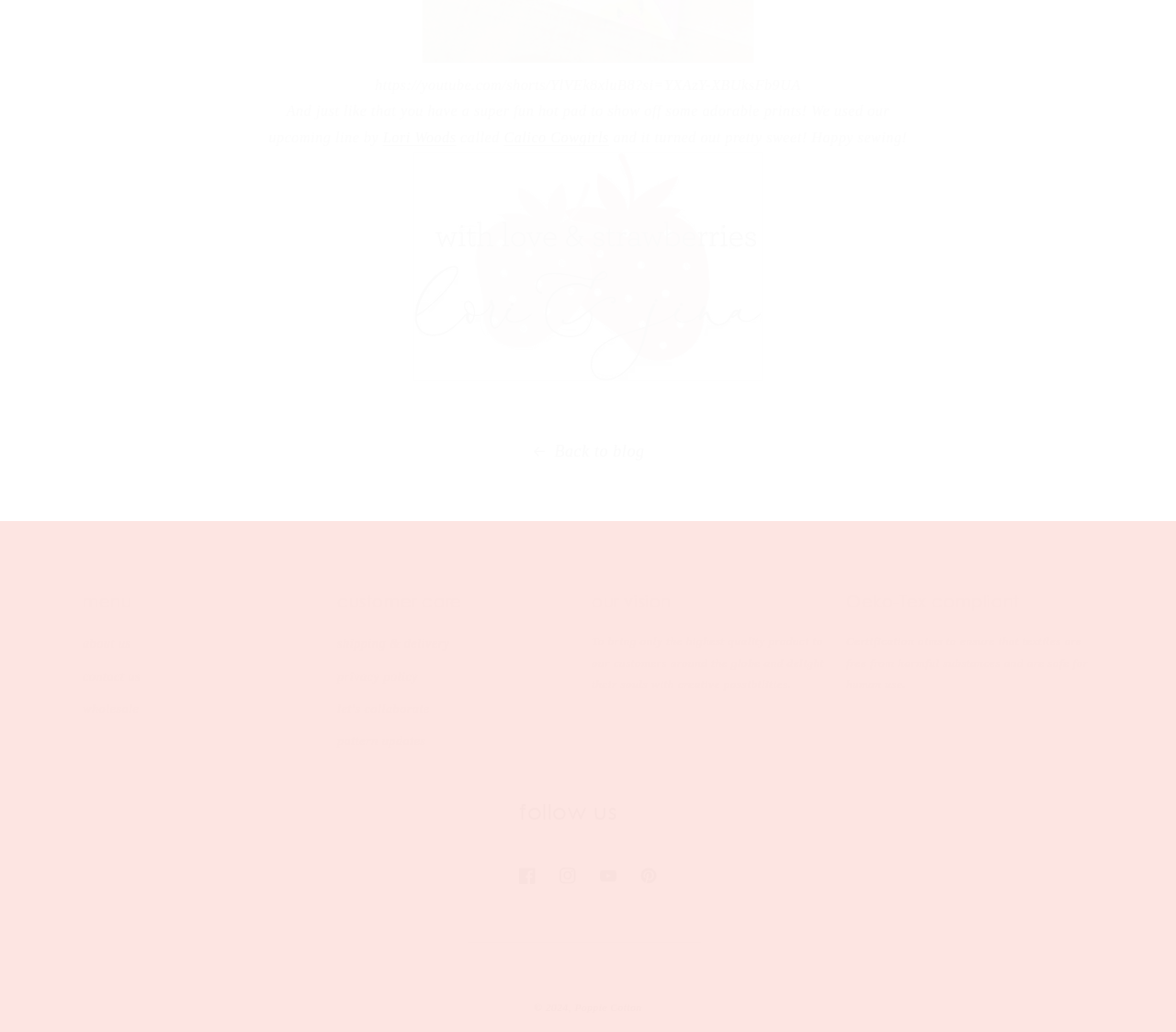Provide a single word or phrase to answer the given question: 
What type of certification does the company have?

Oeko-Tex compliant